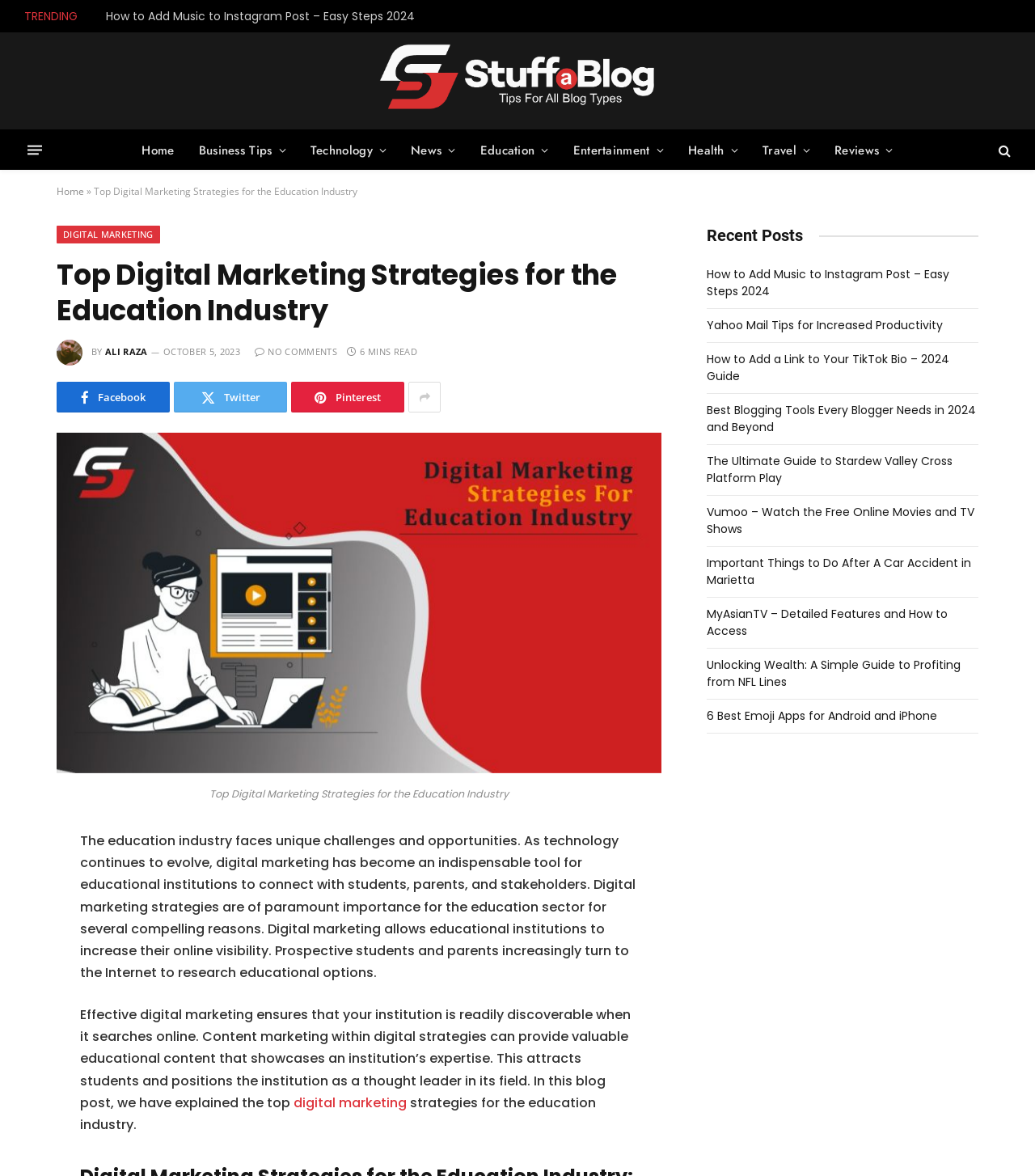Please identify the bounding box coordinates of the area that needs to be clicked to follow this instruction: "Check the recent post 'How to Add Music to Instagram Post – Easy Steps 2024'".

[0.683, 0.227, 0.917, 0.255]